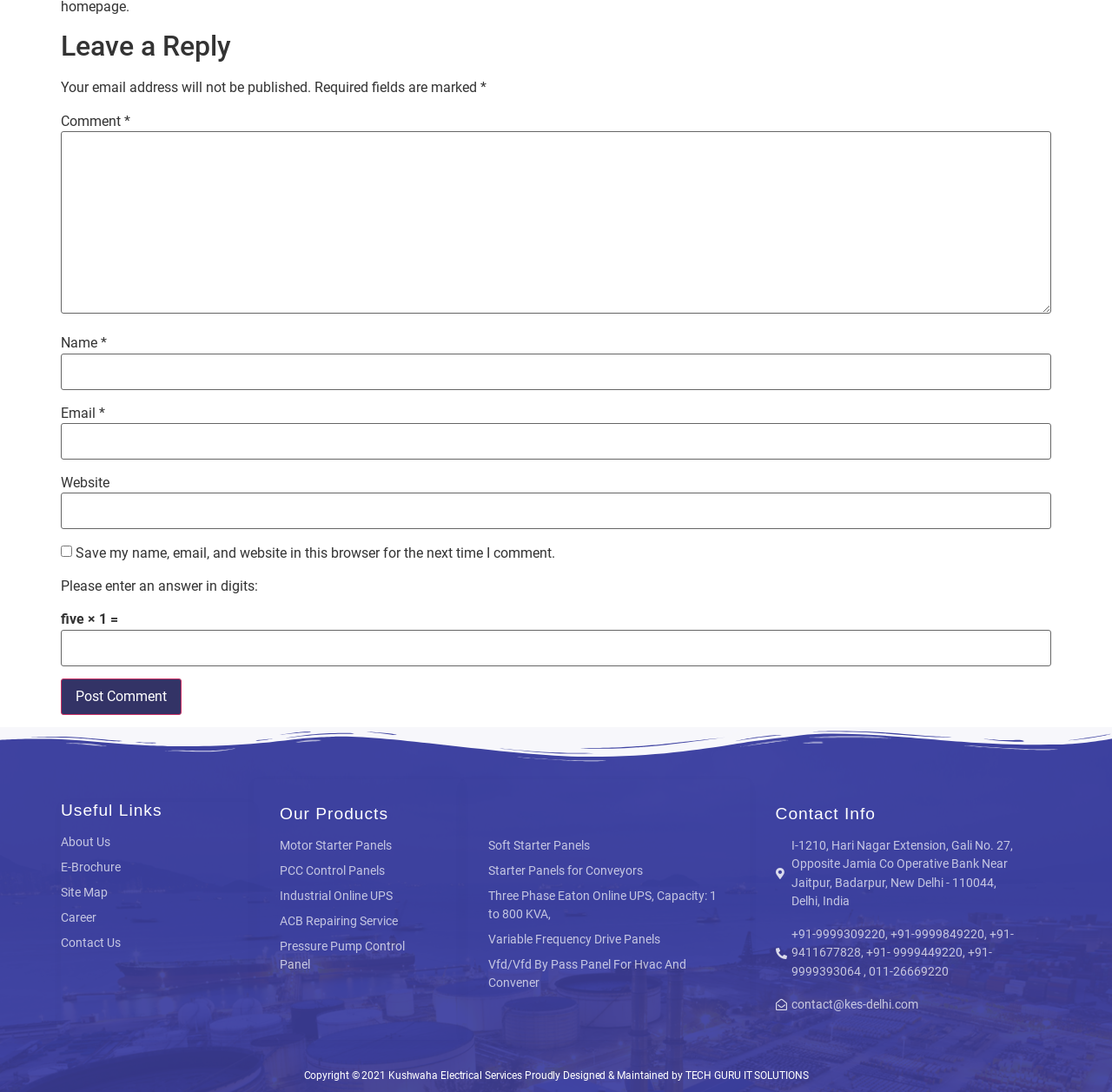Specify the bounding box coordinates of the area that needs to be clicked to achieve the following instruction: "Click the Post Comment button".

[0.055, 0.621, 0.163, 0.655]